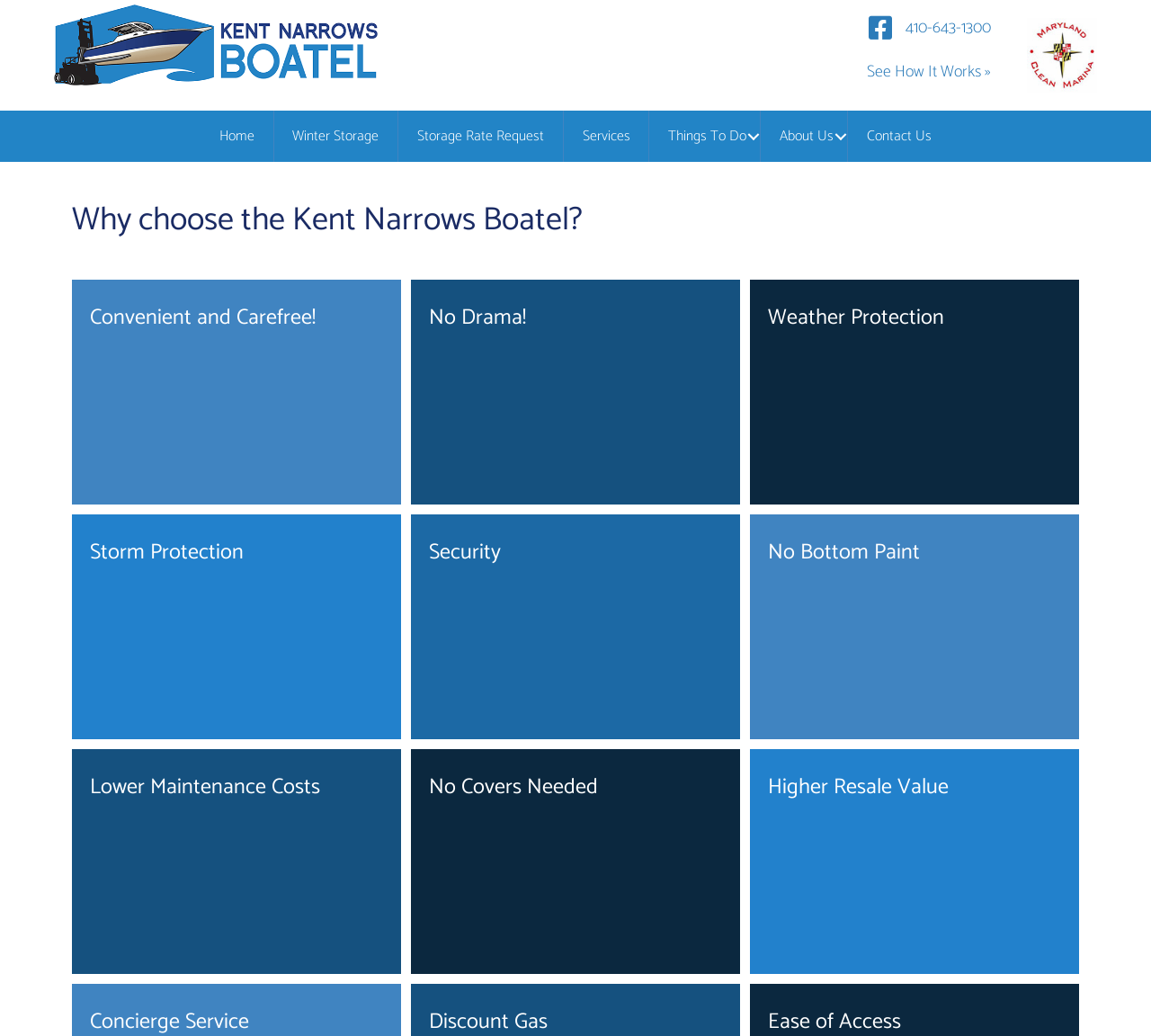Please identify the primary heading of the webpage and give its text content.

Why choose the Kent Narrows Boatel?